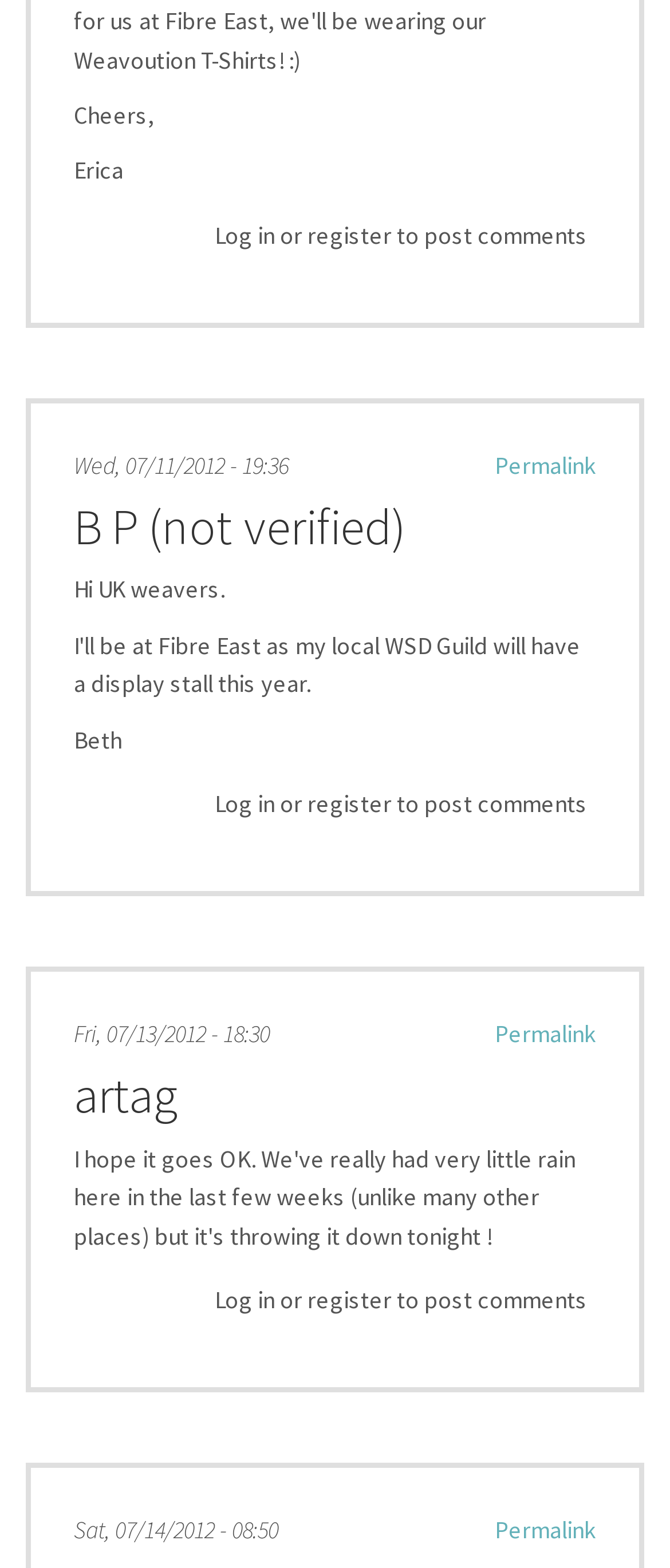Find the bounding box coordinates for the area that must be clicked to perform this action: "Log in to post comments".

[0.321, 0.503, 0.41, 0.522]